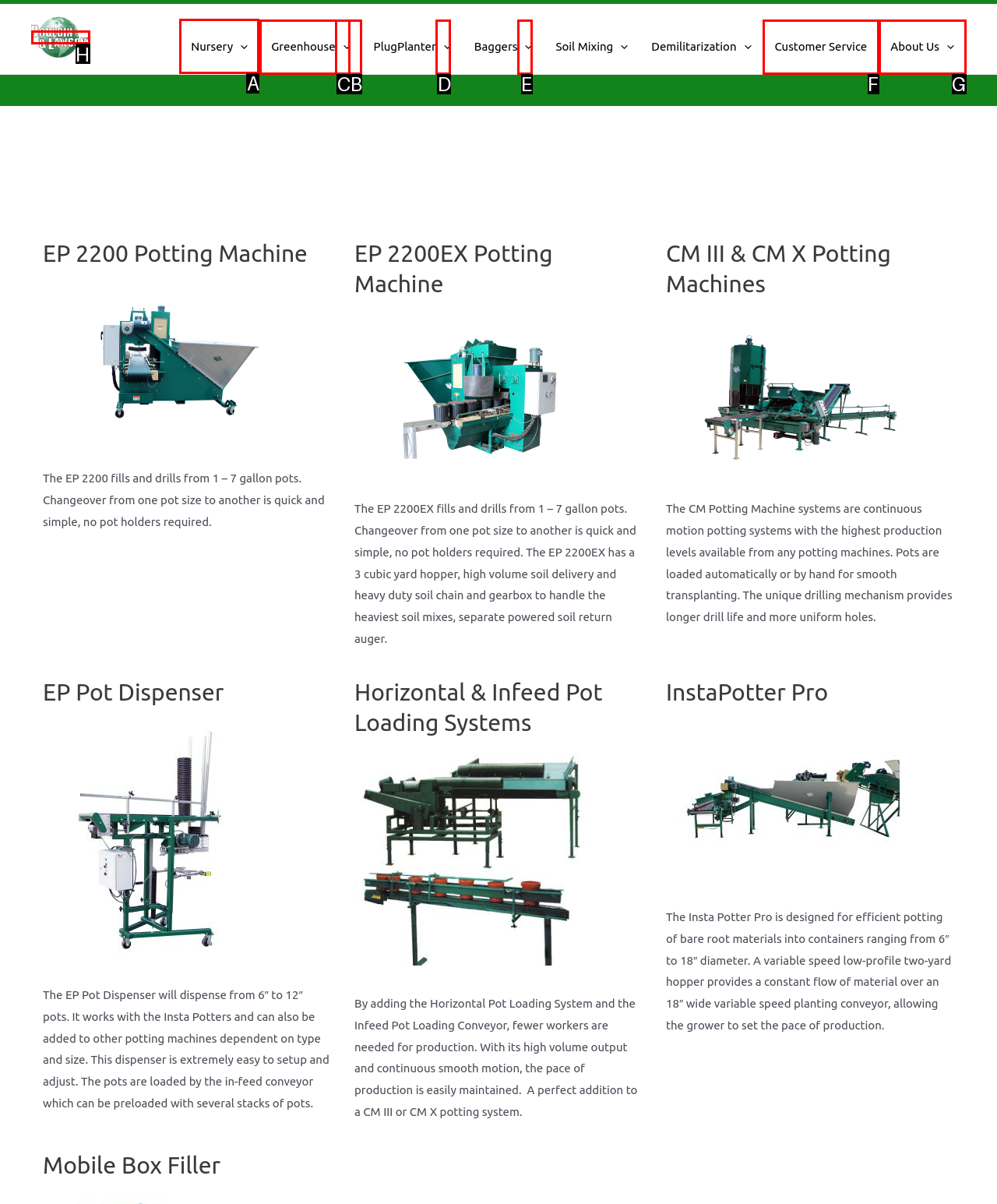Which UI element's letter should be clicked to achieve the task: Click Nursery link
Provide the letter of the correct choice directly.

A